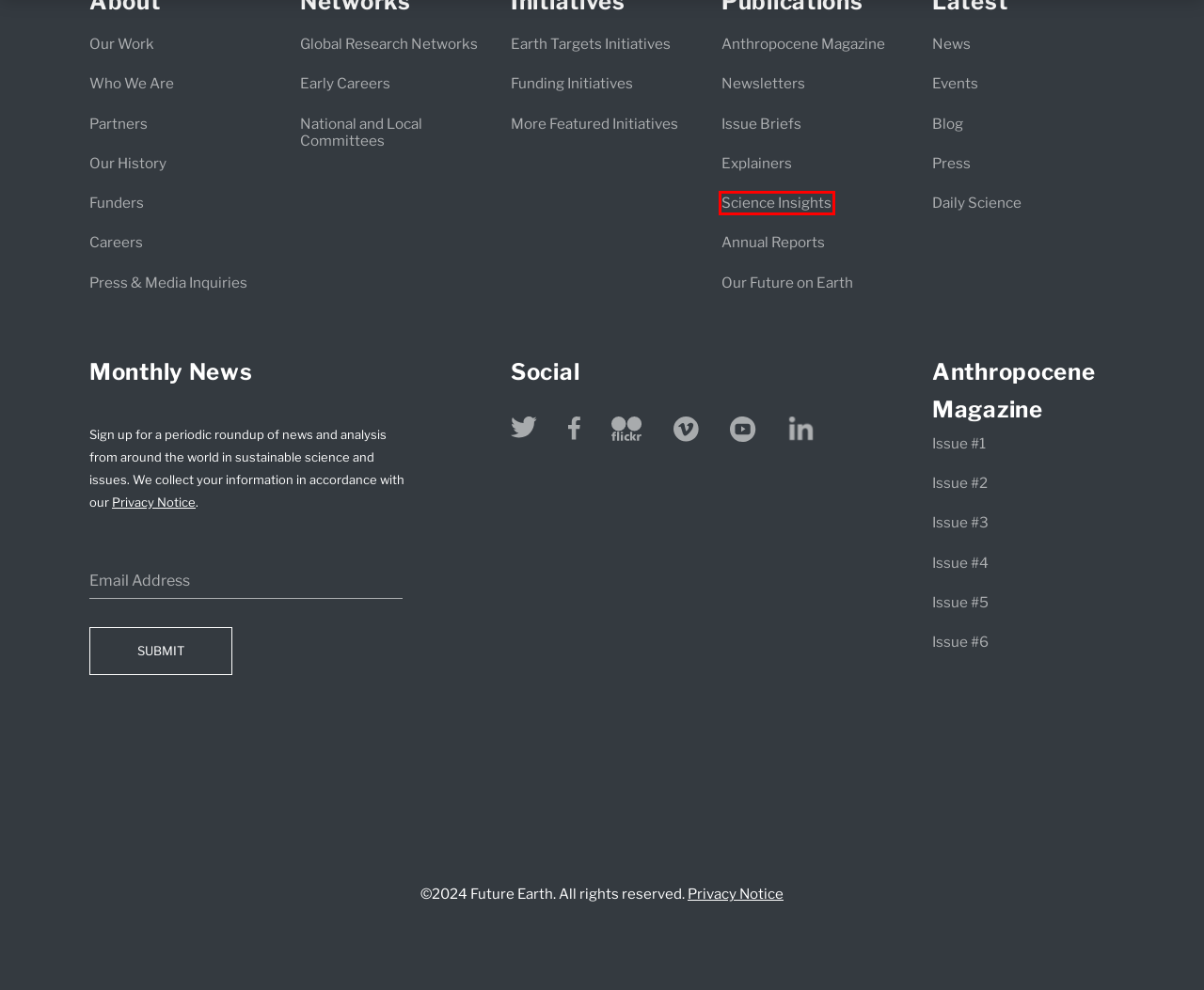Analyze the given webpage screenshot and identify the UI element within the red bounding box. Select the webpage description that best matches what you expect the new webpage to look like after clicking the element. Here are the candidates:
A. Careers | Future Earth
B. Daily Science | Future Earth
C. Partners | Future Earth
D. More Featured Initiatives | Future Earth
E. Annual Reports | Future Earth
F. Press & Media Inquiries | Future Earth
G. Funders | Future Earth
H. Science Insights | Future Earth

H